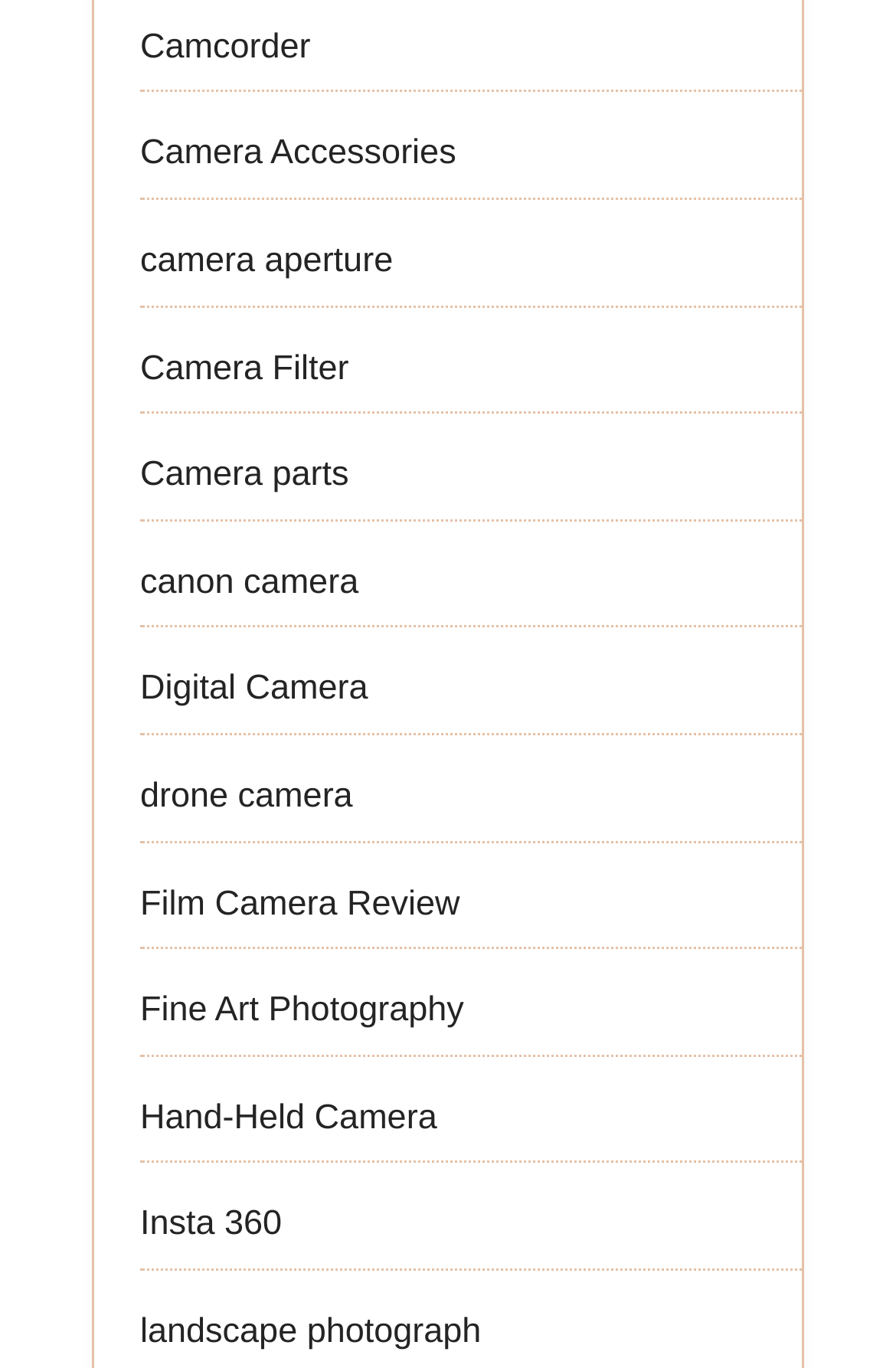Specify the bounding box coordinates of the element's region that should be clicked to achieve the following instruction: "View Camera Accessories". The bounding box coordinates consist of four float numbers between 0 and 1, in the format [left, top, right, bottom].

[0.156, 0.098, 0.509, 0.127]